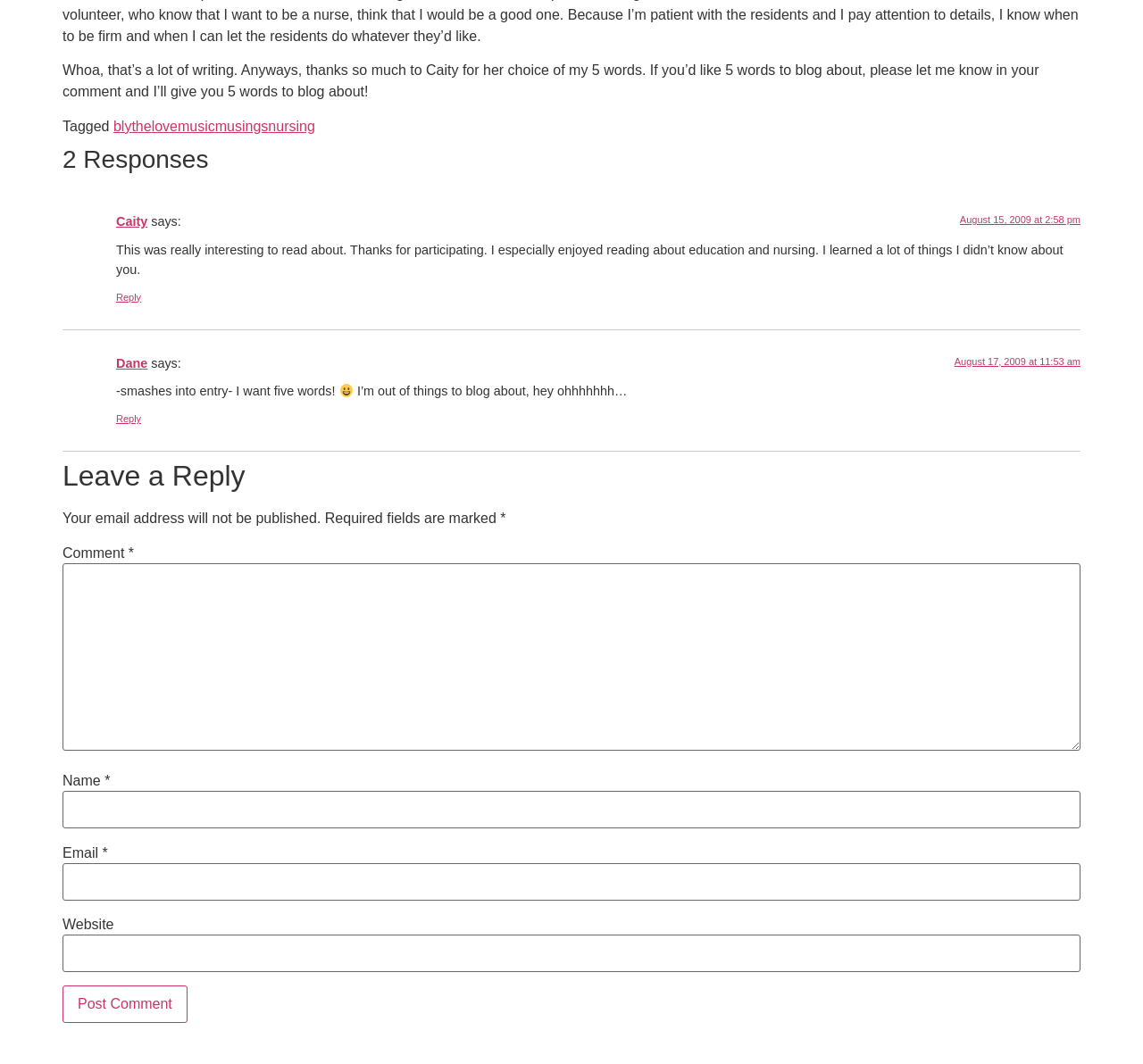Locate the bounding box of the UI element described in the following text: "View".

None